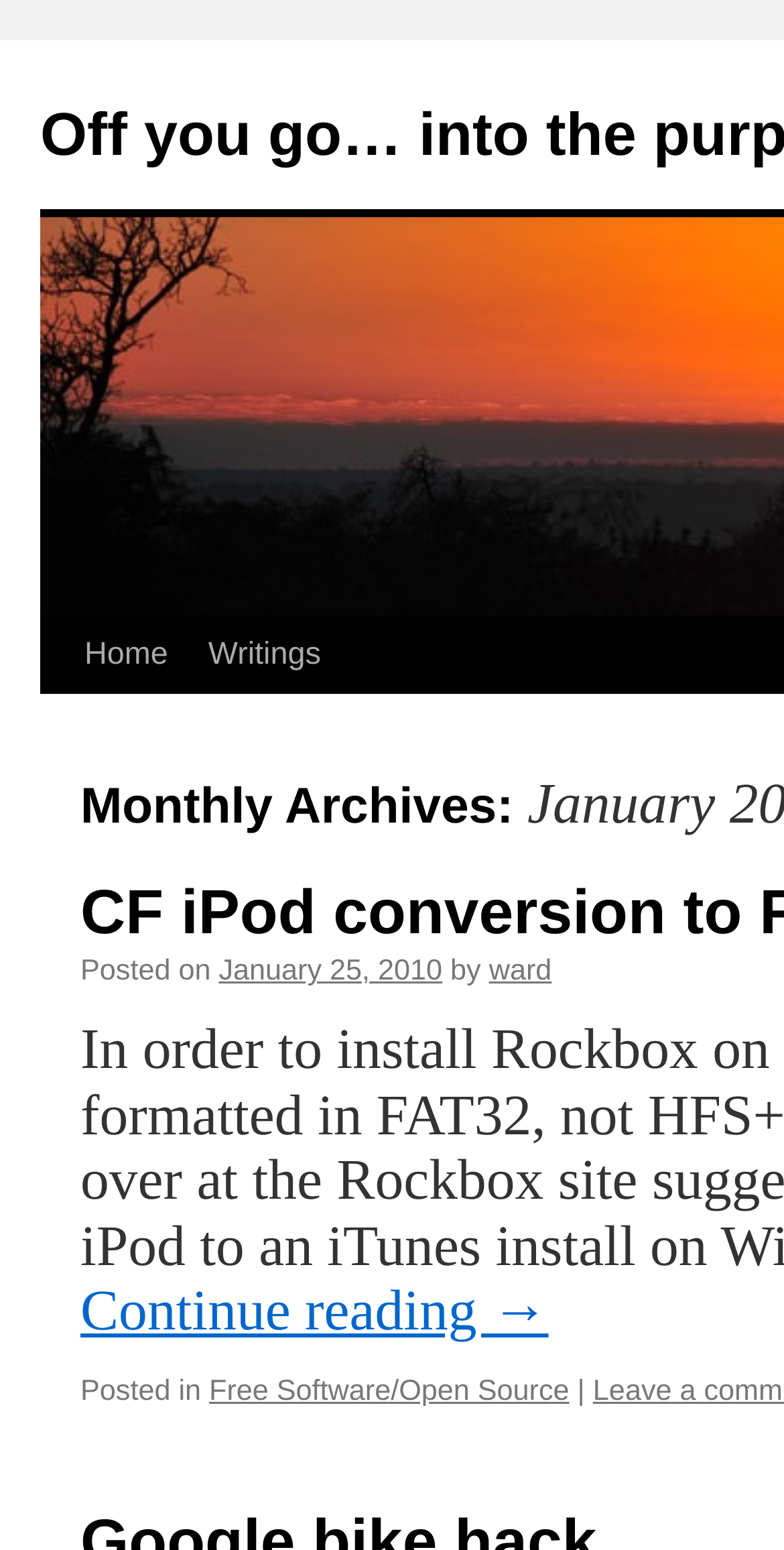What category is the post in?
Deliver a detailed and extensive answer to the question.

I found the text 'Posted in' followed by a link element with the text 'Free Software/Open Source', which suggests that the post is categorized under 'Free Software/Open Source'.